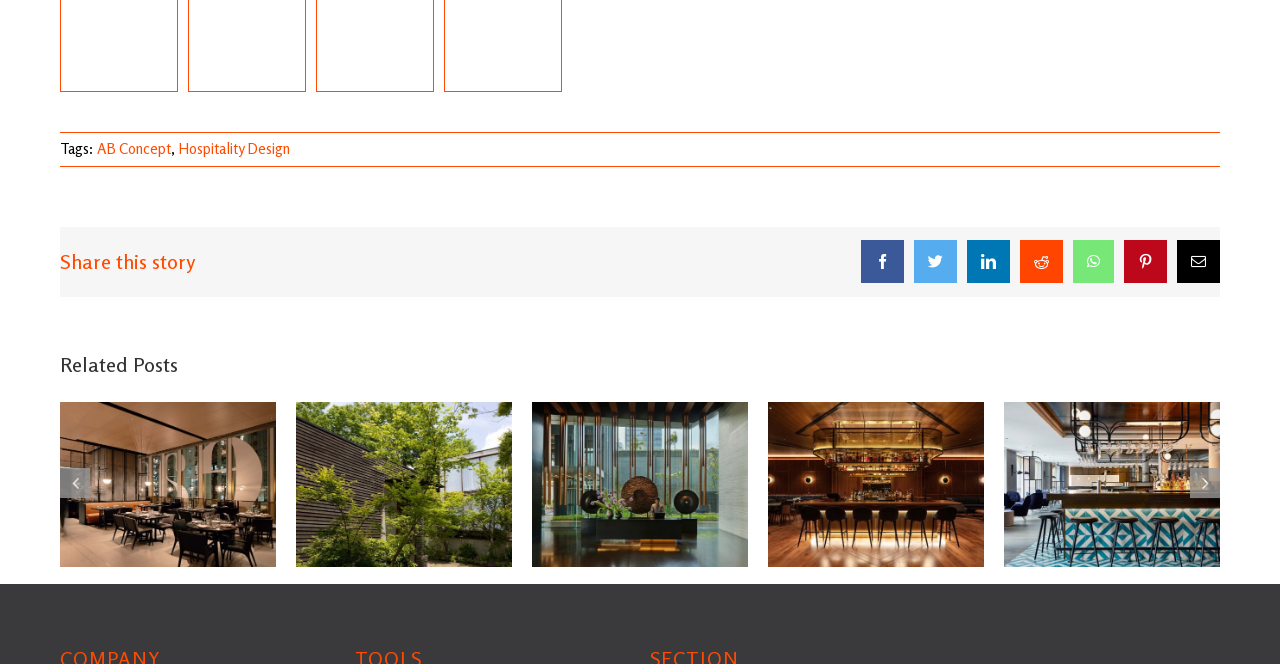What is the title of the first related post?
Give a single word or phrase answer based on the content of the image.

A Space for Everyone